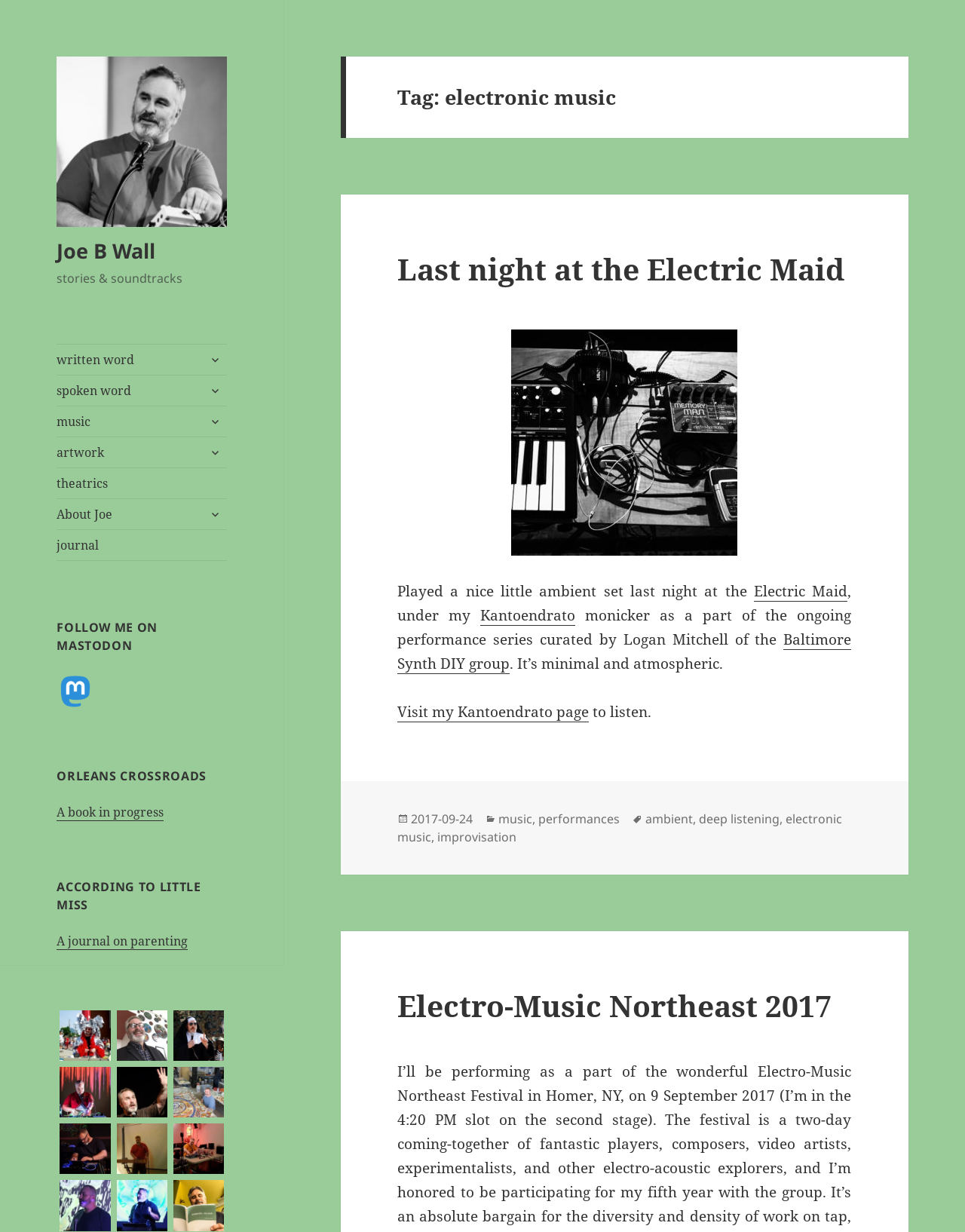Please locate the bounding box coordinates of the region I need to click to follow this instruction: "click on Joe B Wall's profile".

[0.059, 0.106, 0.235, 0.122]